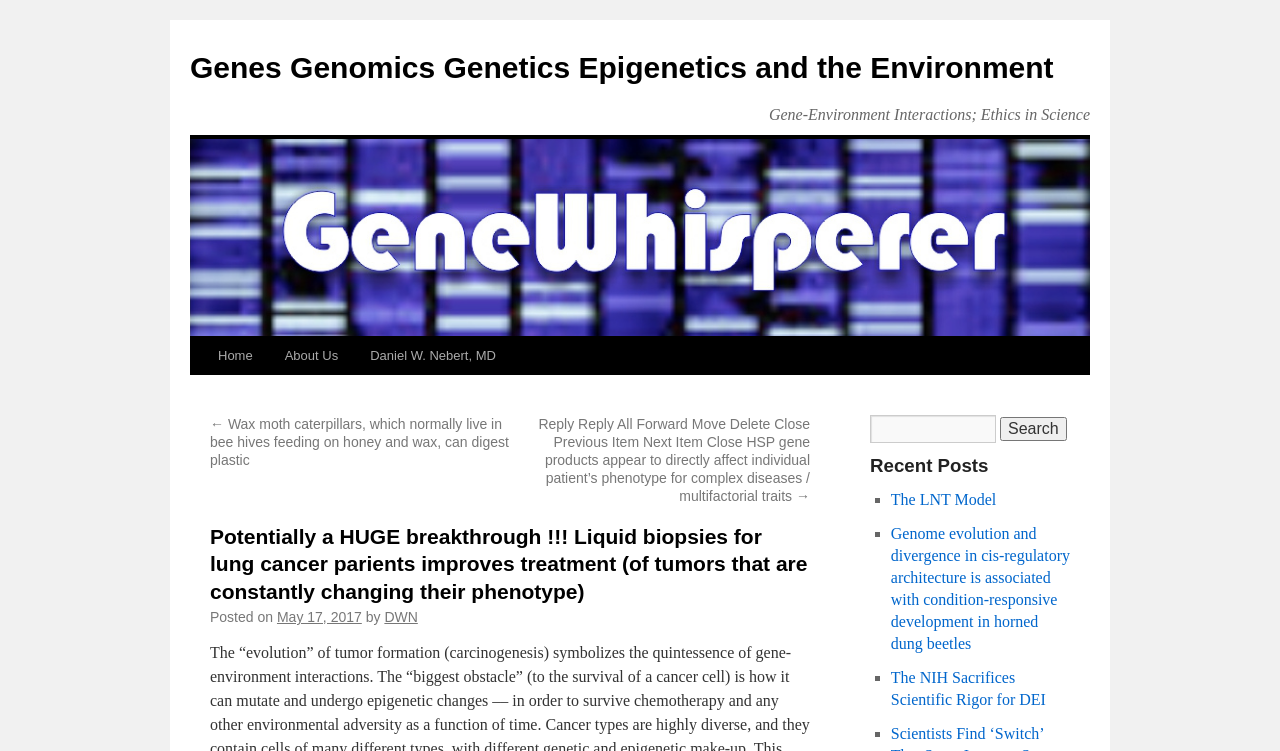What is the date of the main article?
Refer to the image and provide a one-word or short phrase answer.

May 17, 2017